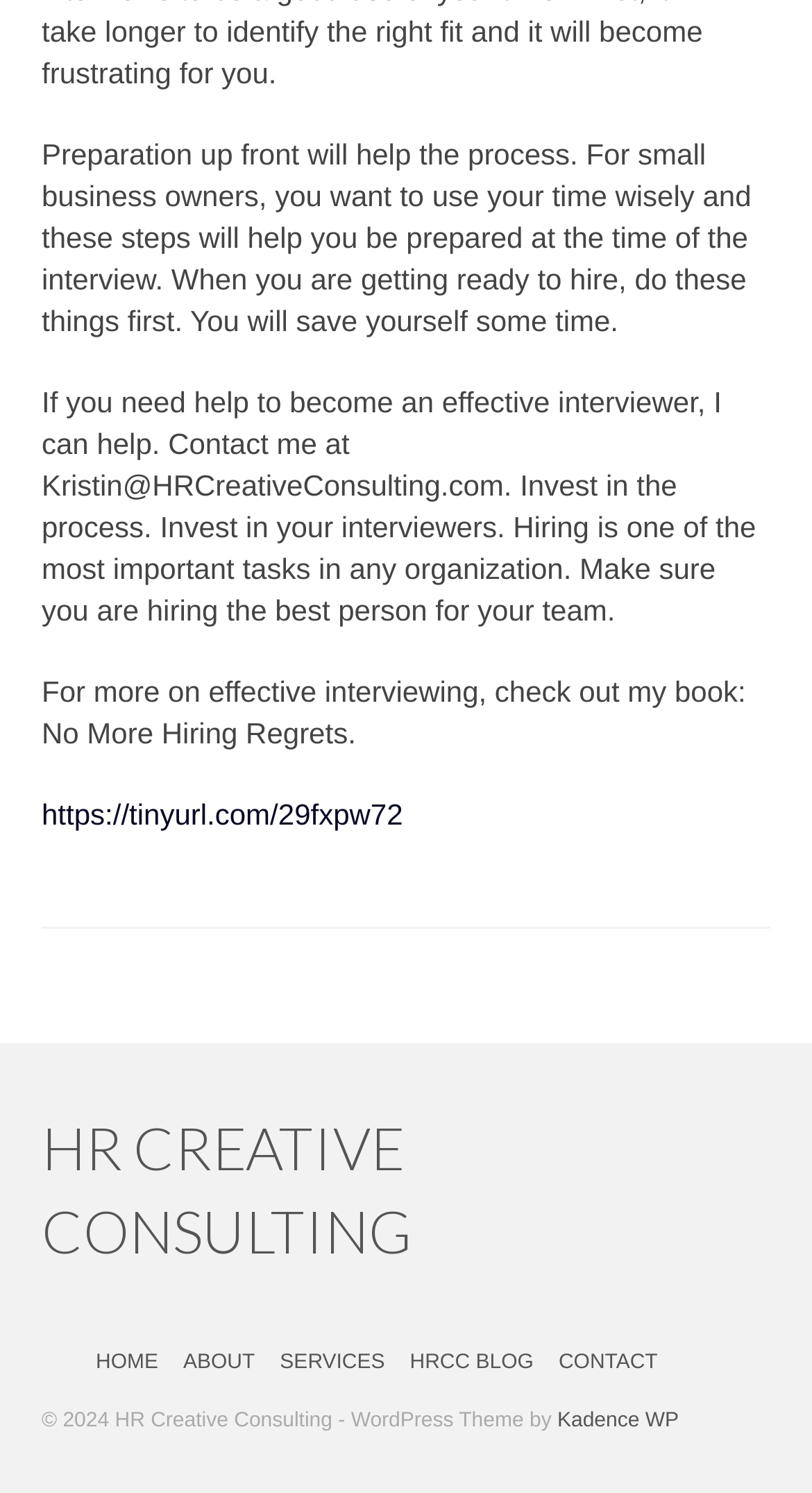Can you find the bounding box coordinates for the UI element given this description: "ABOUT"? Provide the coordinates as four float numbers between 0 and 1: [left, top, right, bottom].

[0.21, 0.894, 0.329, 0.933]